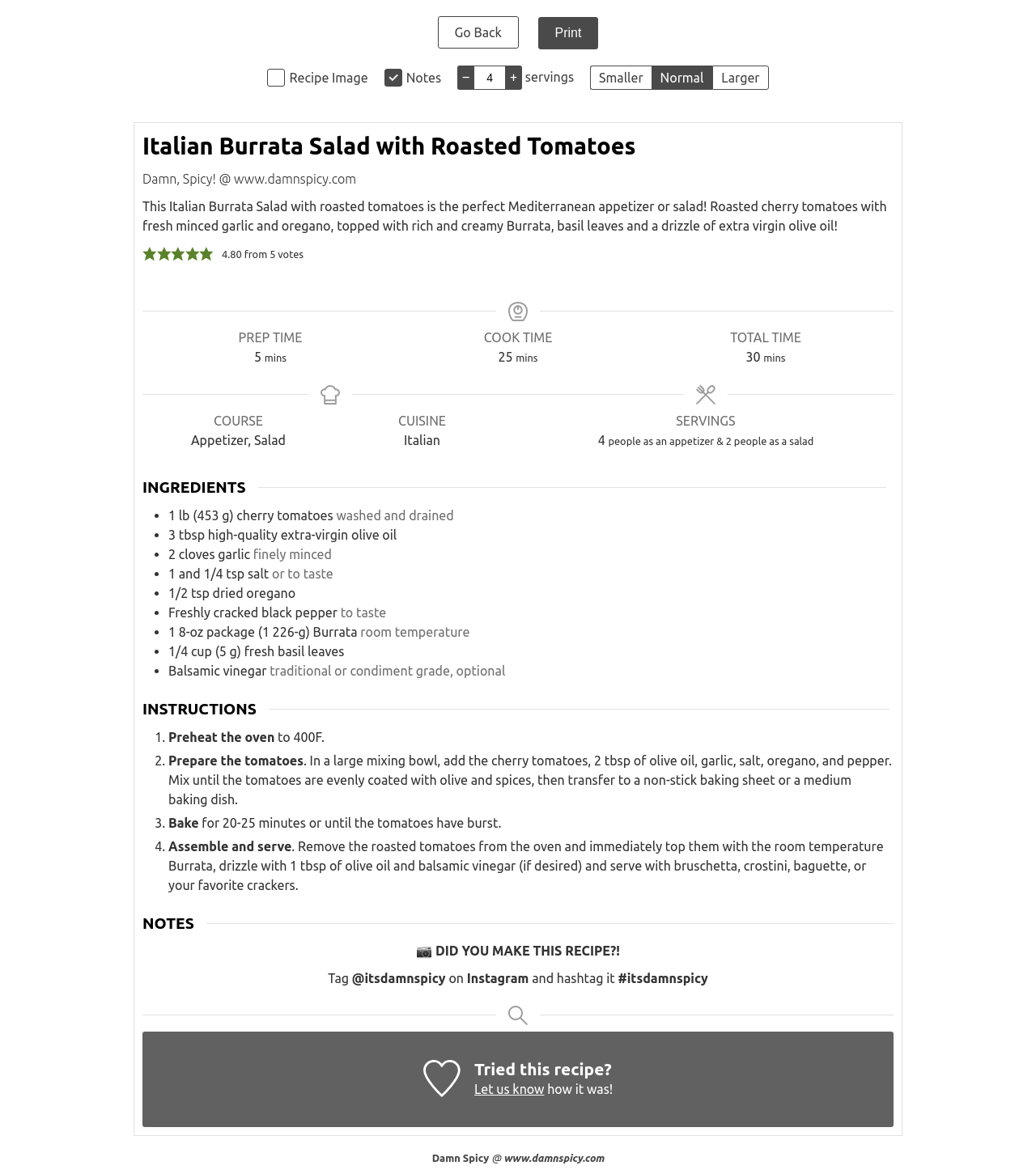Carefully examine the image and provide an in-depth answer to the question: How many servings does this recipe yield?

I found the serving information by looking at the 'SERVINGS' section of the recipe. It says '4 people as an appetizer & 2 people as a salad', which indicates the number of people this recipe can serve.